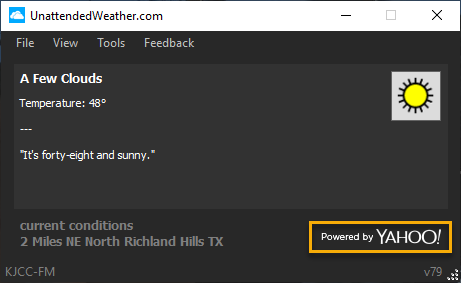Give a detailed account of the visual elements in the image.

The image showcases a weather application interface from UnattendedWeather.com. It displays current weather information with the heading "A Few Clouds" and indicates the temperature as 48°F. A bright sun icon accompanies the text, suggesting sunny conditions. Below the weather description, which quotes, "It's forty-eight and sunny," the application provides the location as "2 Miles NE North Richland Hills, TX," and highlights that the service is "Powered by YAHOO!" This interface is designed to deliver quick and accessible weather updates, integrating both visual elements and essential text for user convenience.